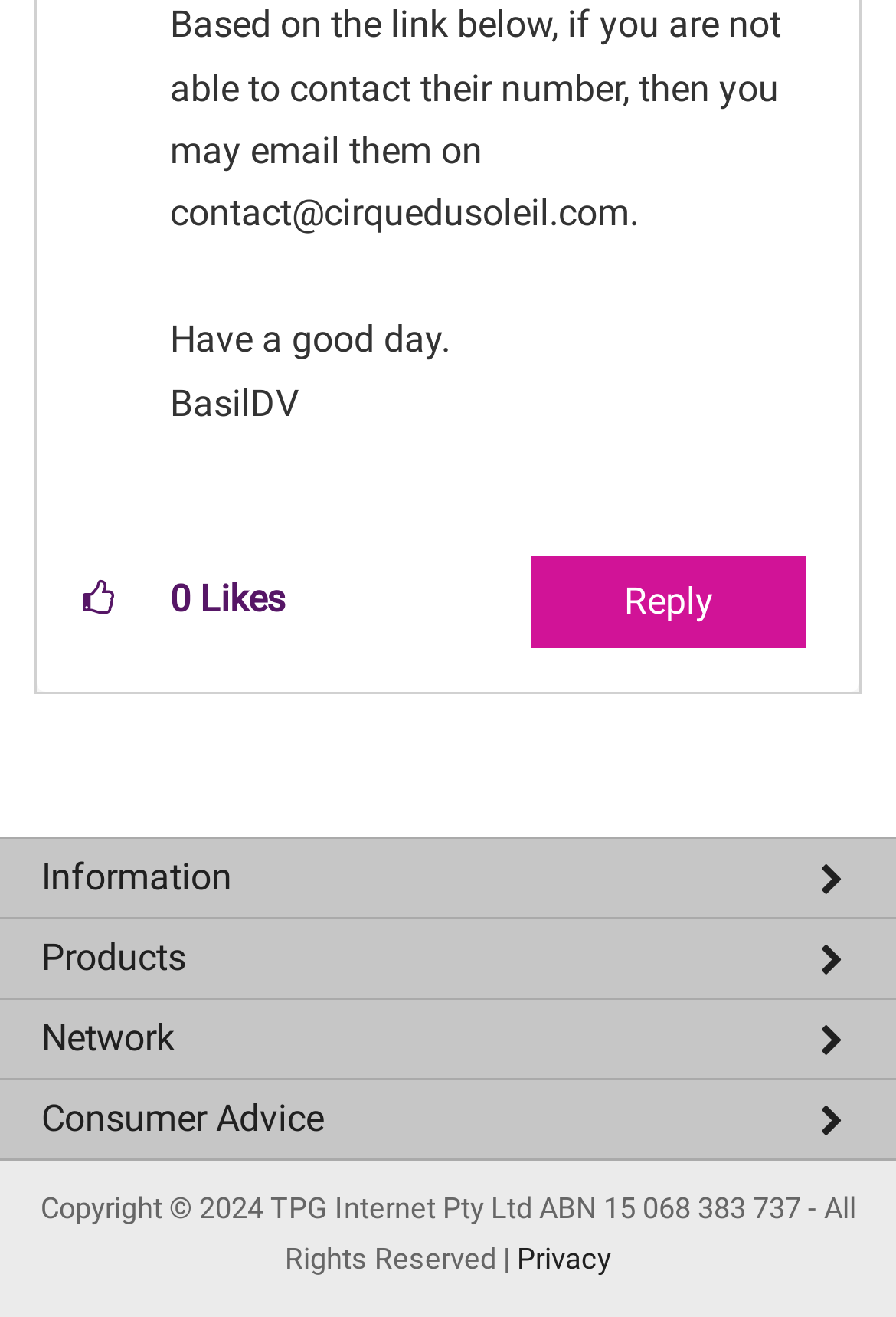Identify the coordinates of the bounding box for the element that must be clicked to accomplish the instruction: "Click the link to view about TPG.".

[0.0, 0.697, 1.0, 0.752]